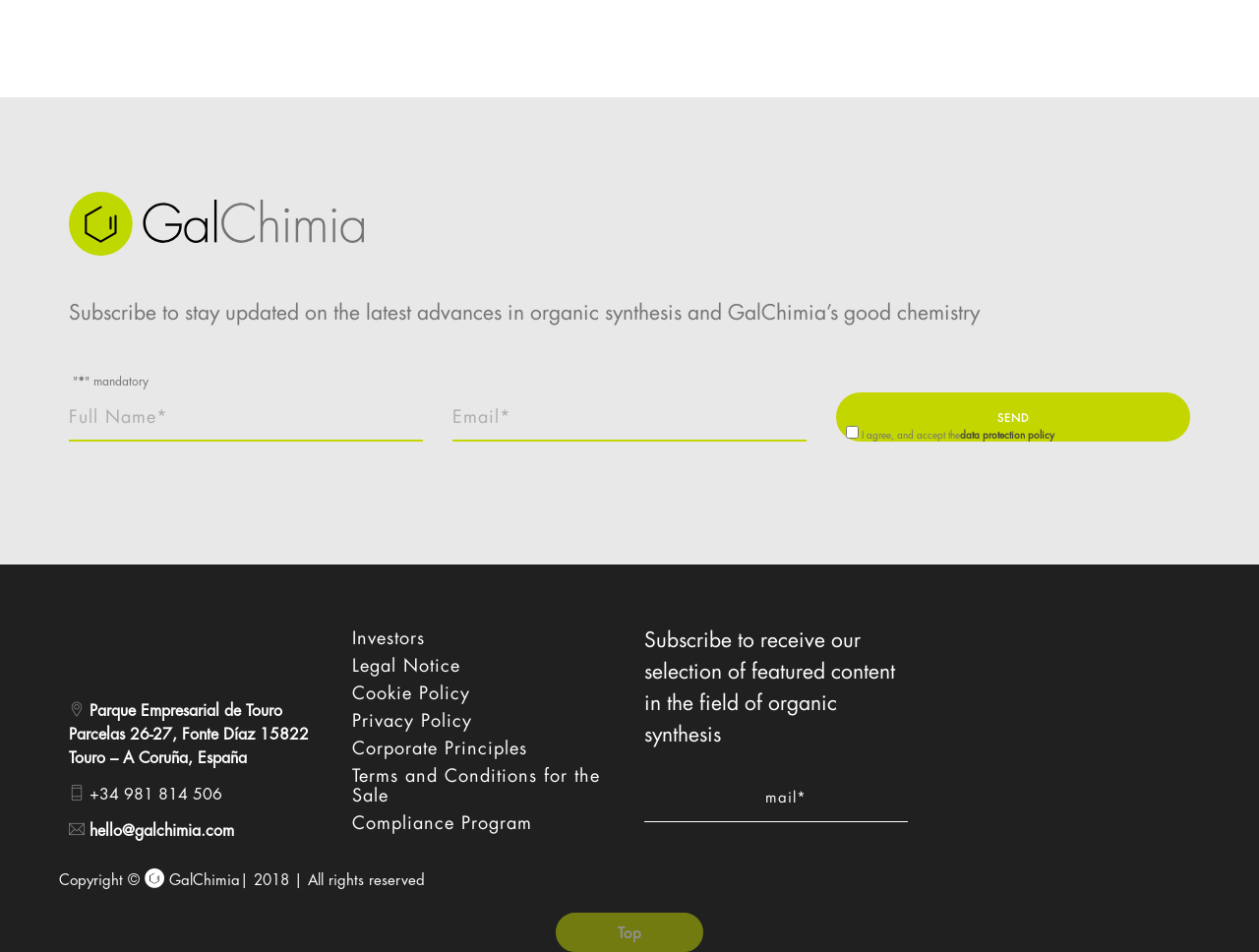Identify the bounding box coordinates of the section to be clicked to complete the task described by the following instruction: "View the data protection policy". The coordinates should be four float numbers between 0 and 1, formatted as [left, top, right, bottom].

[0.762, 0.445, 0.838, 0.47]